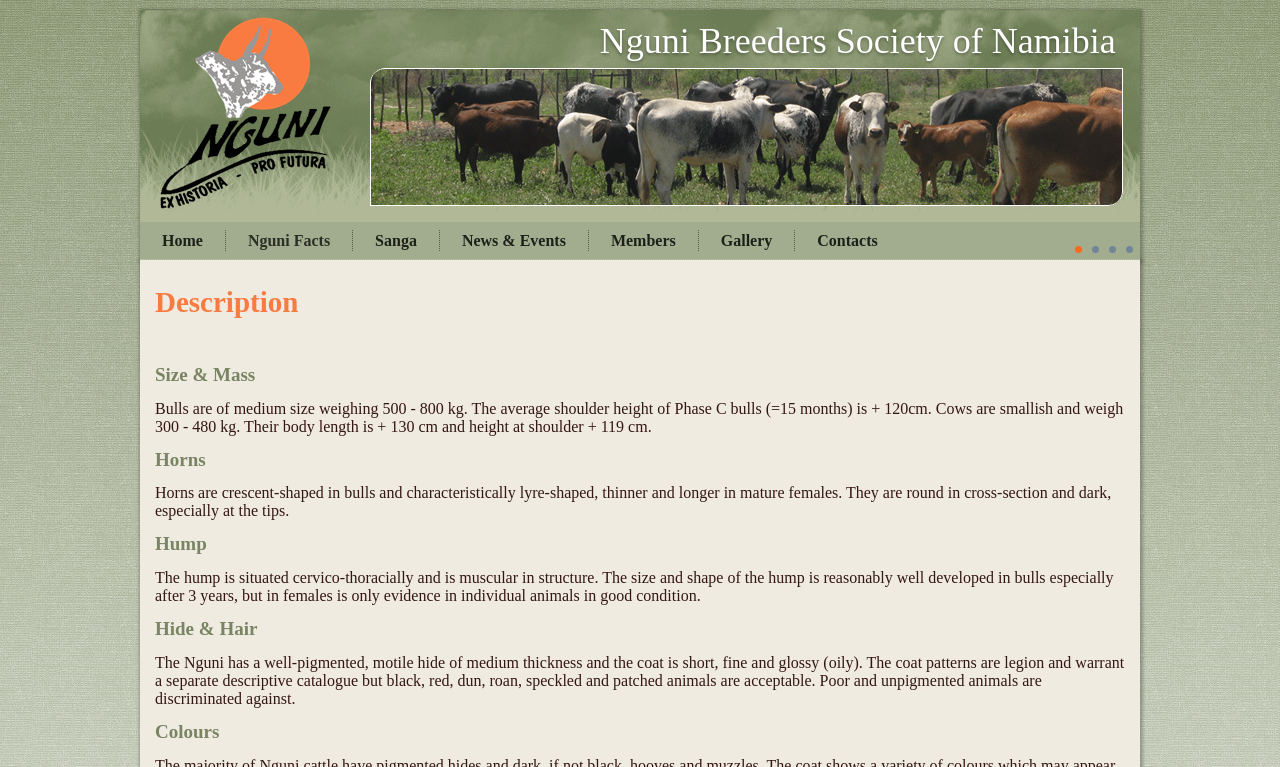Answer the question with a brief word or phrase:
What is the location of the hump in Nguni cattle?

cervico-thoracial